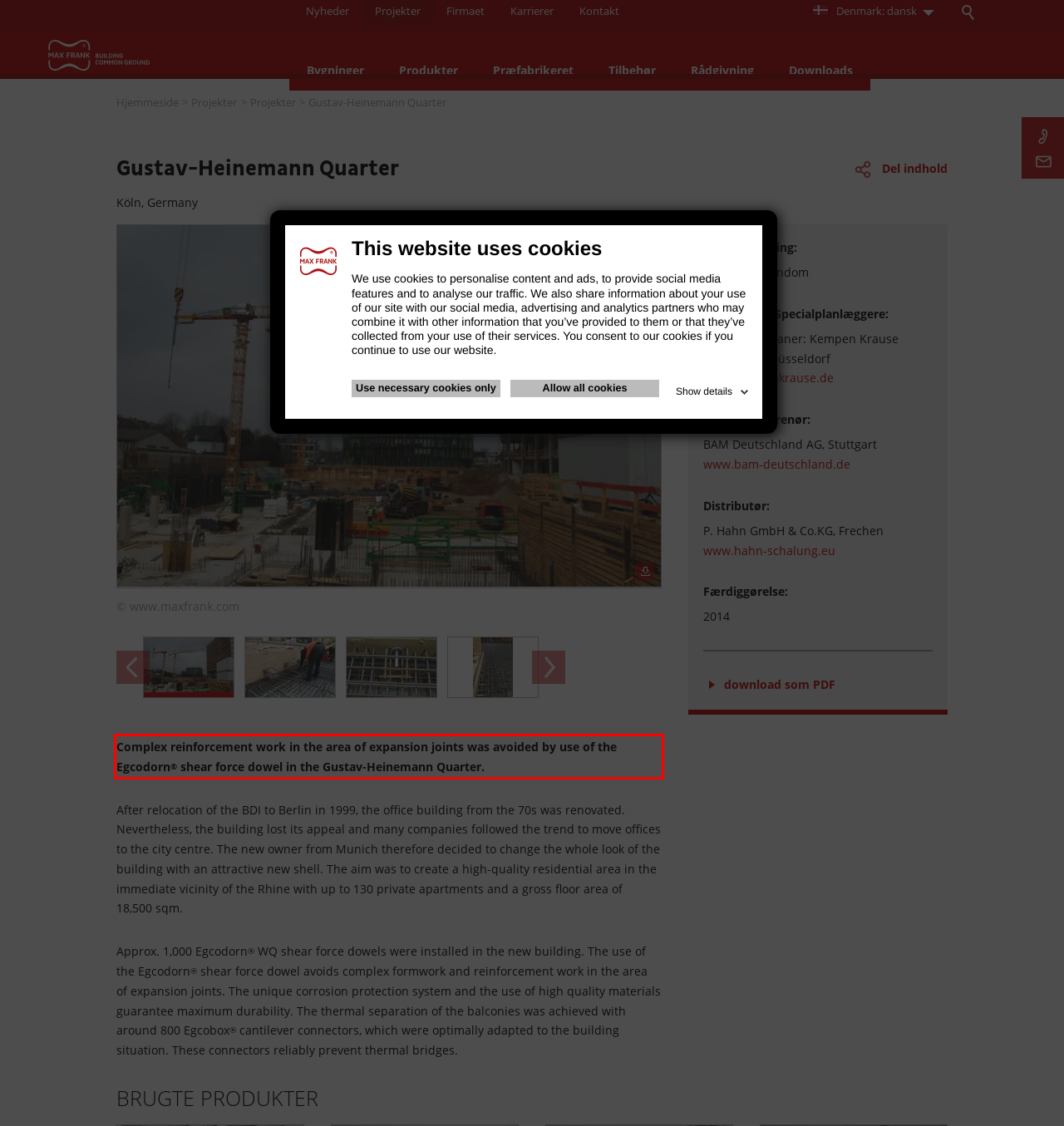Analyze the screenshot of the webpage and extract the text from the UI element that is inside the red bounding box.

Complex reinforcement work in the area of expansion joints was avoided by use of the Egcodorn® shear force dowel in the Gustav-Heinemann Quarter.